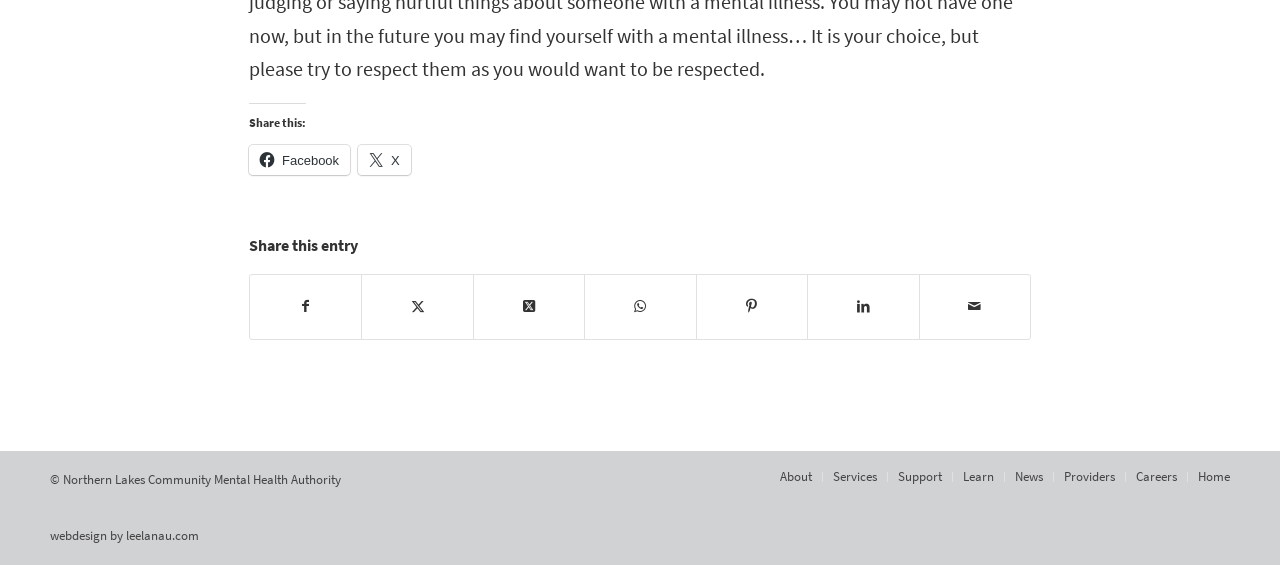Can you find the bounding box coordinates for the element to click on to achieve the instruction: "Share this entry on WhatsApp"?

[0.457, 0.487, 0.544, 0.599]